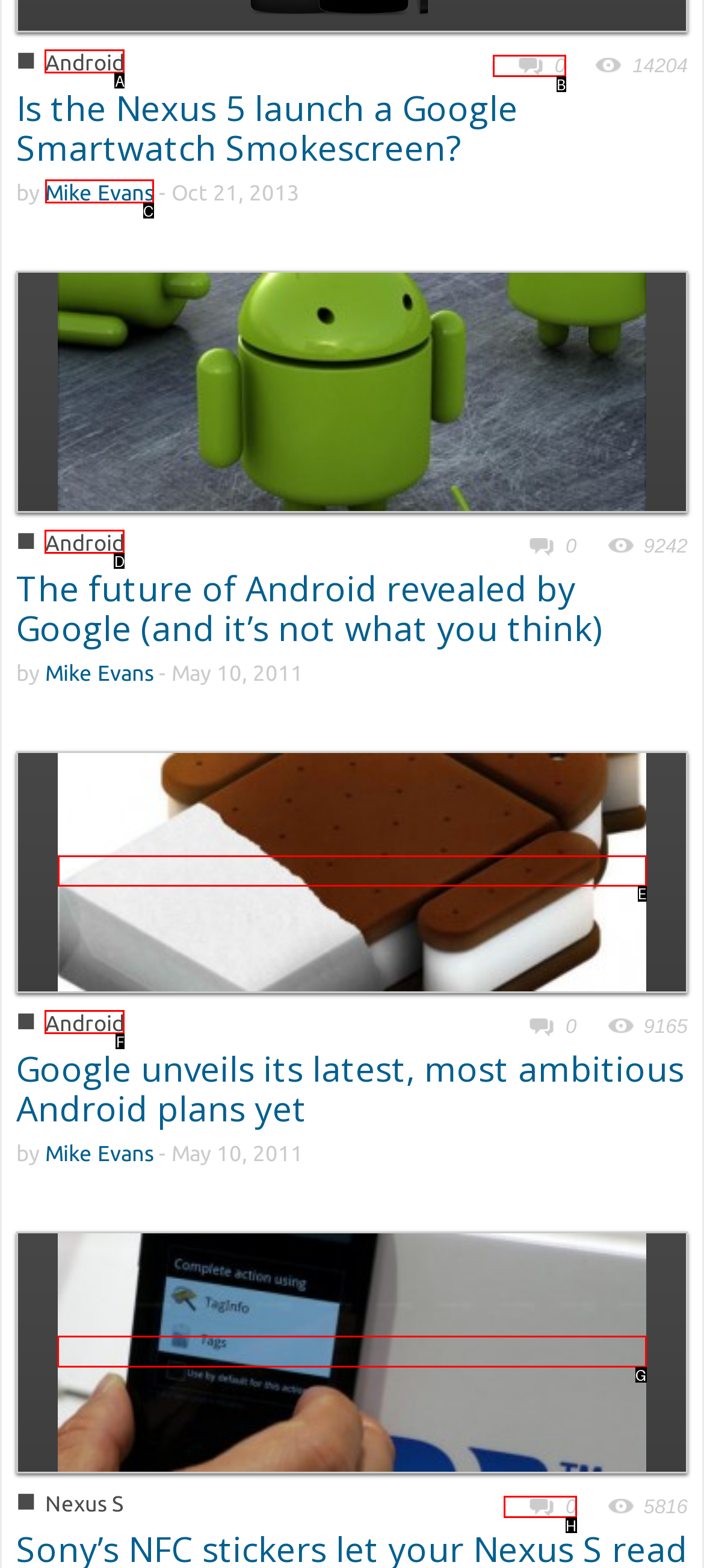Tell me which option I should click to complete the following task: Explore the article about Sony's NFC stickers
Answer with the option's letter from the given choices directly.

G